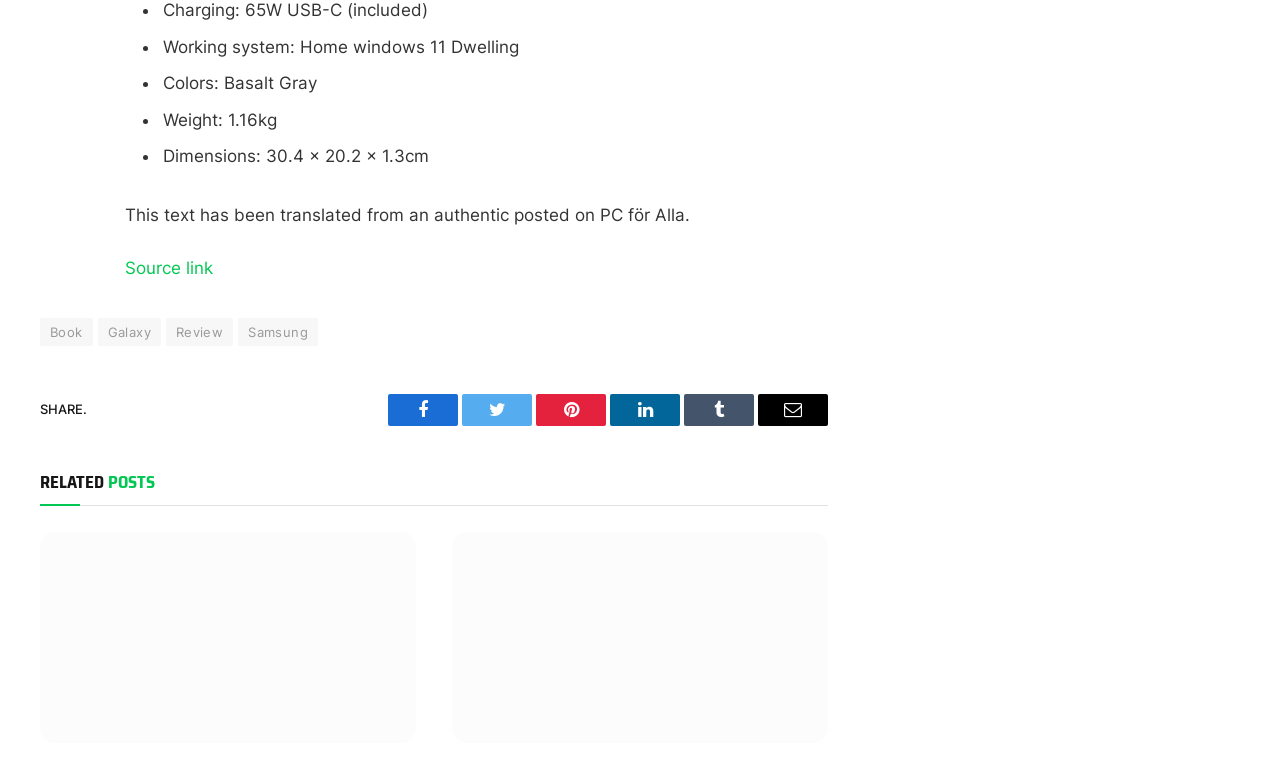What is the operating system of the device?
Please give a well-detailed answer to the question.

The answer can be found in the second StaticText element, which mentions 'Working system: Home windows 11 Dwelling'. This indicates that the device runs on the Windows 11 Home operating system.